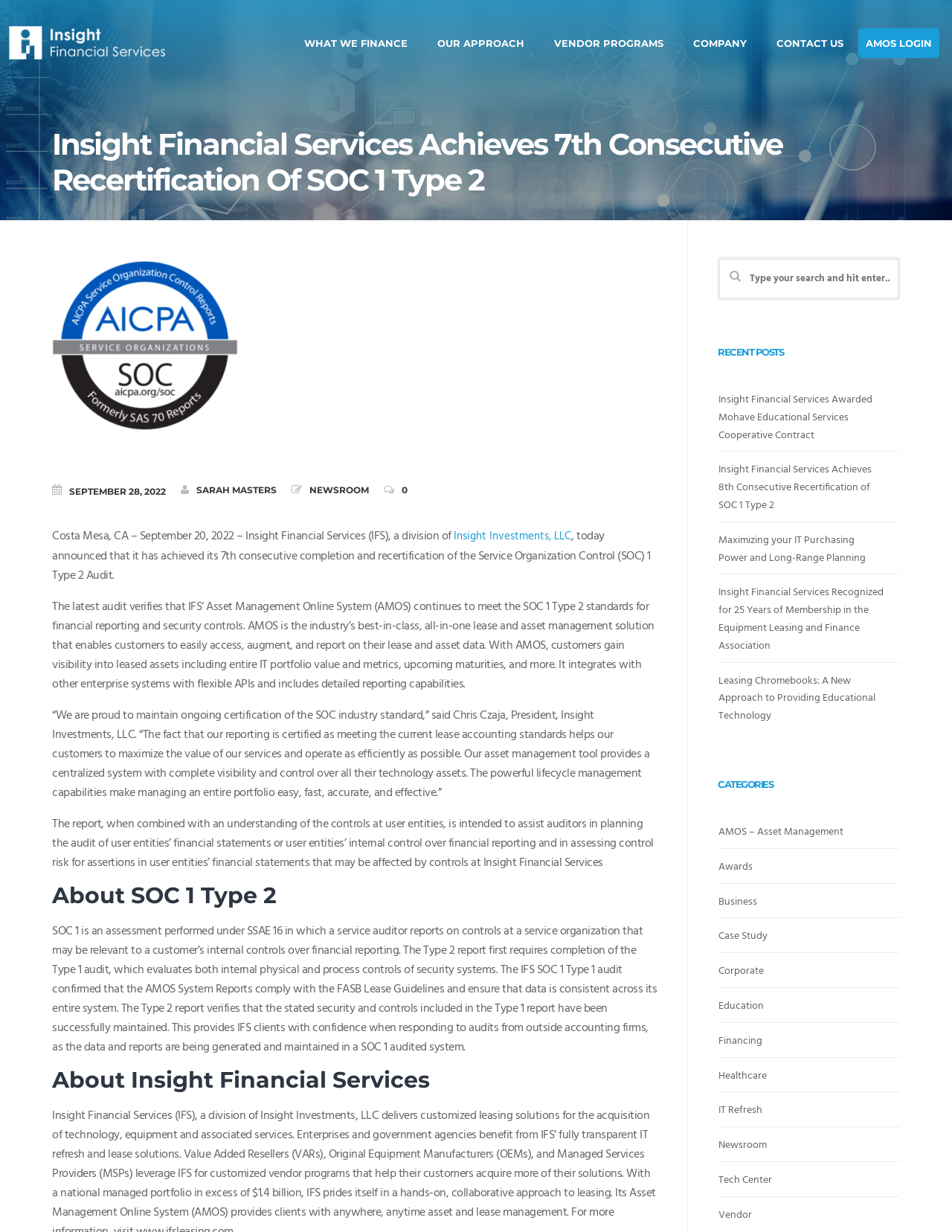Describe all the key features and sections of the webpage thoroughly.

The webpage is about Insight Financial Services, an independent lessor that specializes in assisting clients to execute their equipment leasing strategies. At the top of the page, there is a navigation menu with links to "WHAT WE FINANCE", "OUR APPROACH", "VENDOR PROGRAMS", "COMPANY", and "CONTACT US". Below the navigation menu, there is a heading that reads "Insight Financial Services Achieves 7th Consecutive Recertification Of SOC 1 Type 2".

The main content of the page is divided into two sections. The left section contains a news article about Insight Financial Services achieving its 7th consecutive completion and recertification of the Service Organization Control (SOC) 1 Type 2 Audit. The article includes a brief summary, a quote from the President of Insight Investments, LLC, and a detailed description of the SOC 1 Type 2 report.

The right section of the page contains a search bar and a list of recent posts, including links to news articles and blog posts. Below the recent posts, there is a list of categories, including "AMOS – Asset Management", "Awards", "Business", and others.

Throughout the page, there are several links to other pages on the website, including links to specific news articles, blog posts, and categories. There is also an image related to the news article about the SOC 1 Type 2 recertification.